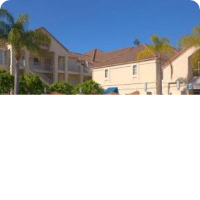Answer the question below in one word or phrase:
How far is the hotel from The Proud Bird?

2.5 miles